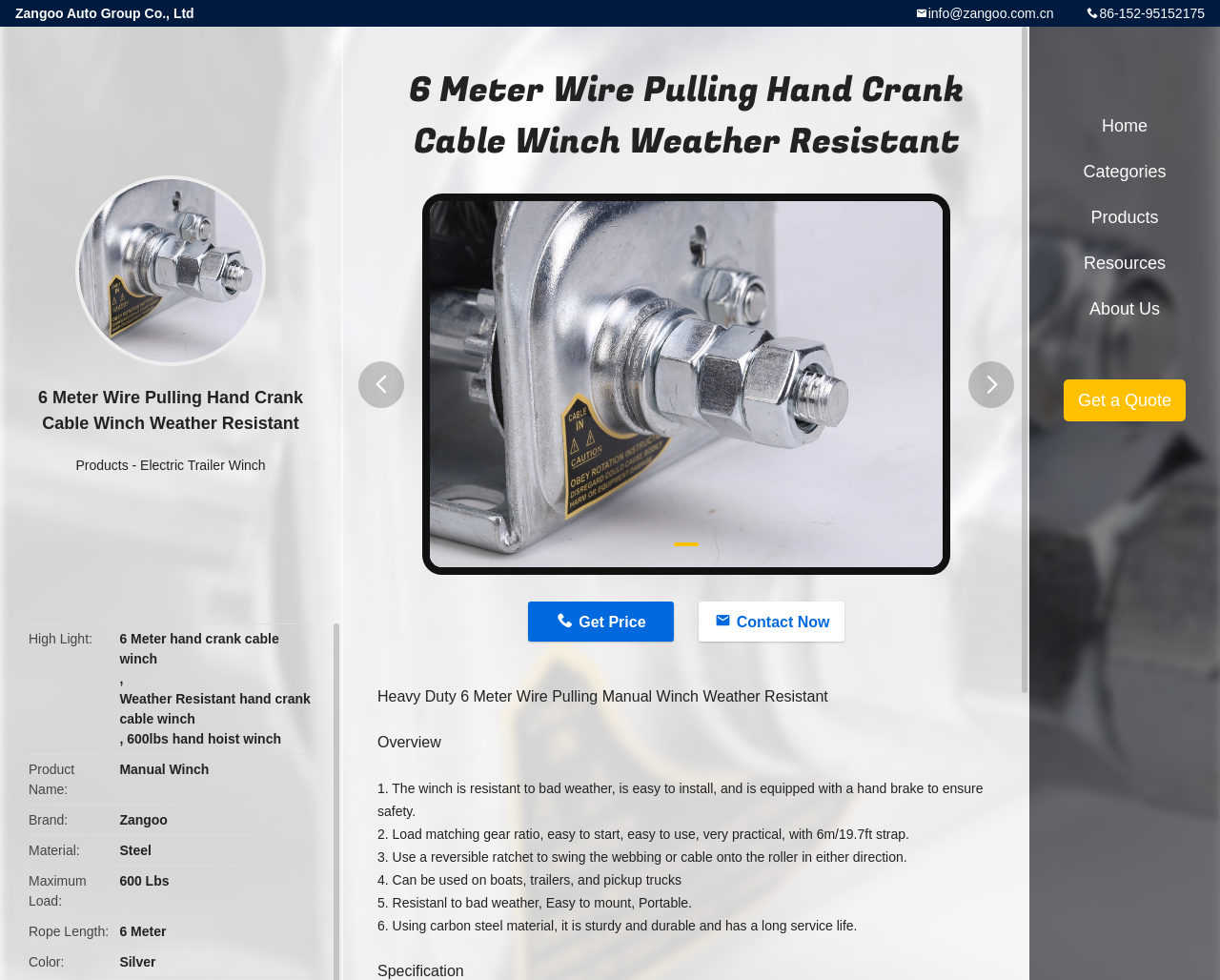Please identify the bounding box coordinates of the clickable area that will fulfill the following instruction: "Browse products". The coordinates should be in the format of four float numbers between 0 and 1, i.e., [left, top, right, bottom].

[0.062, 0.466, 0.105, 0.482]